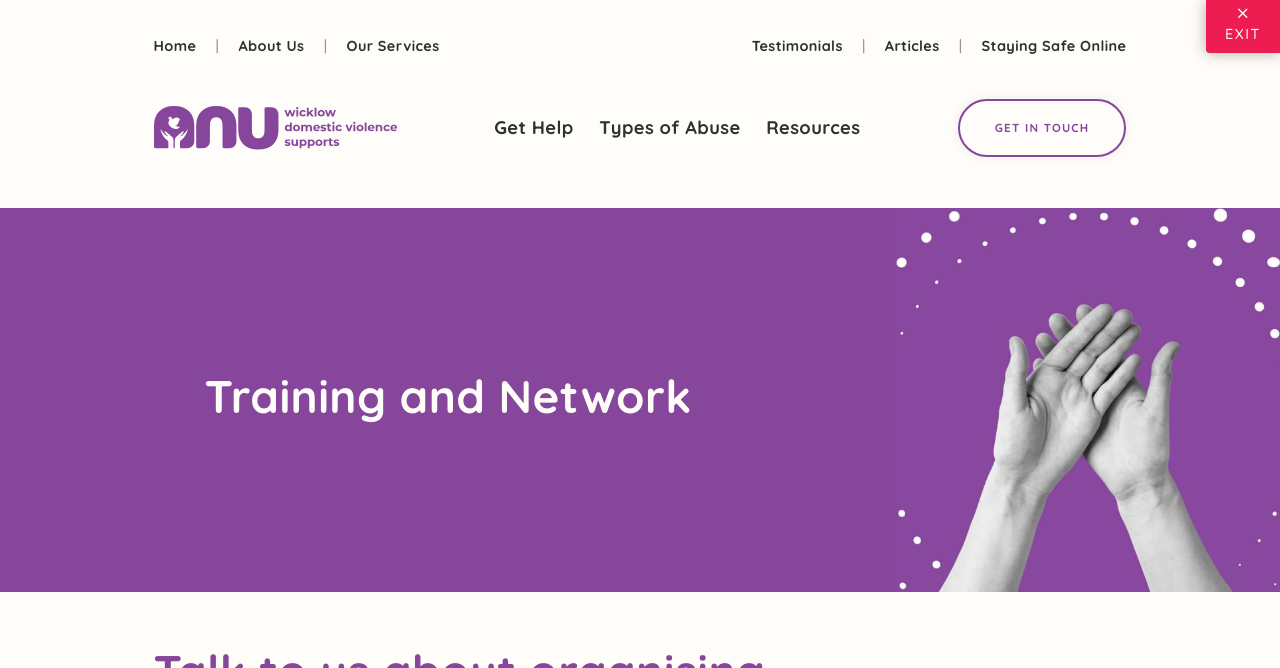Determine the bounding box coordinates of the section to be clicked to follow the instruction: "go to home page". The coordinates should be given as four float numbers between 0 and 1, formatted as [left, top, right, bottom].

[0.12, 0.056, 0.153, 0.083]